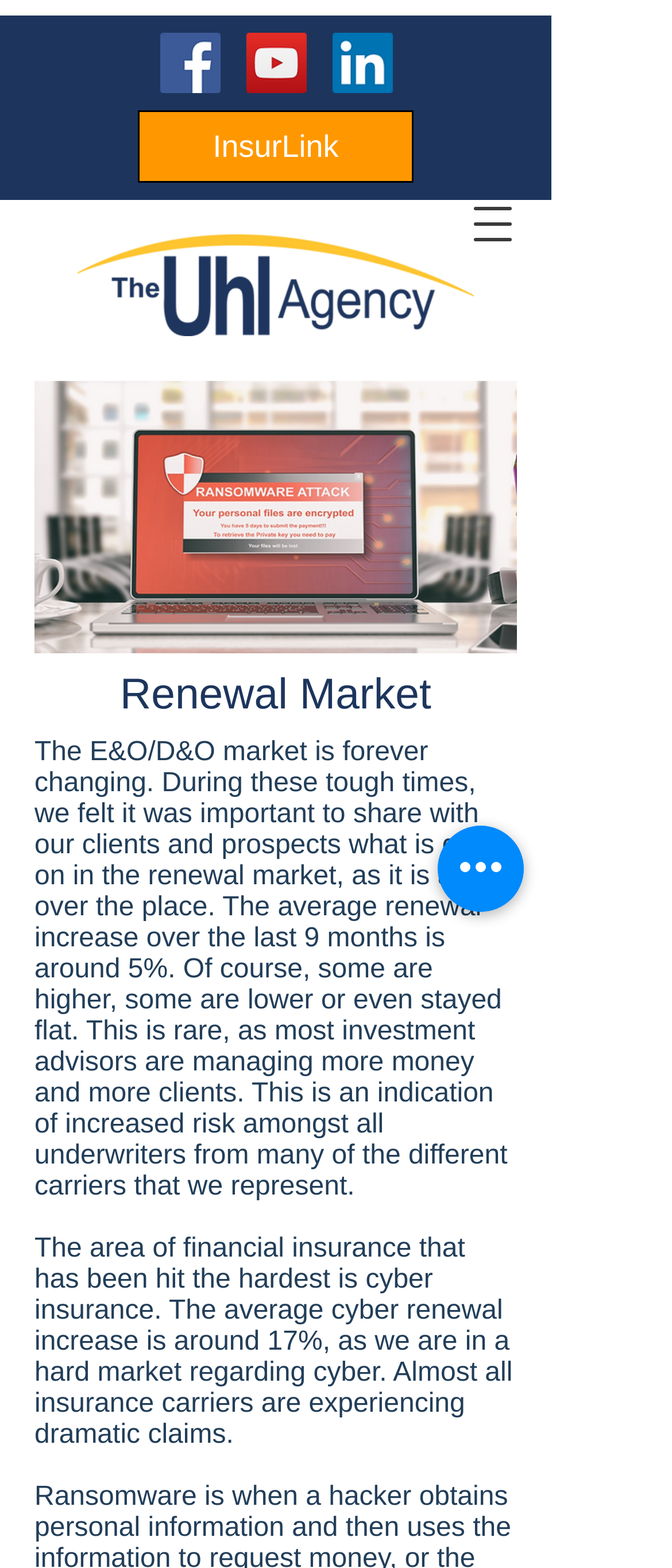Answer with a single word or phrase: 
How many social media links are available?

3